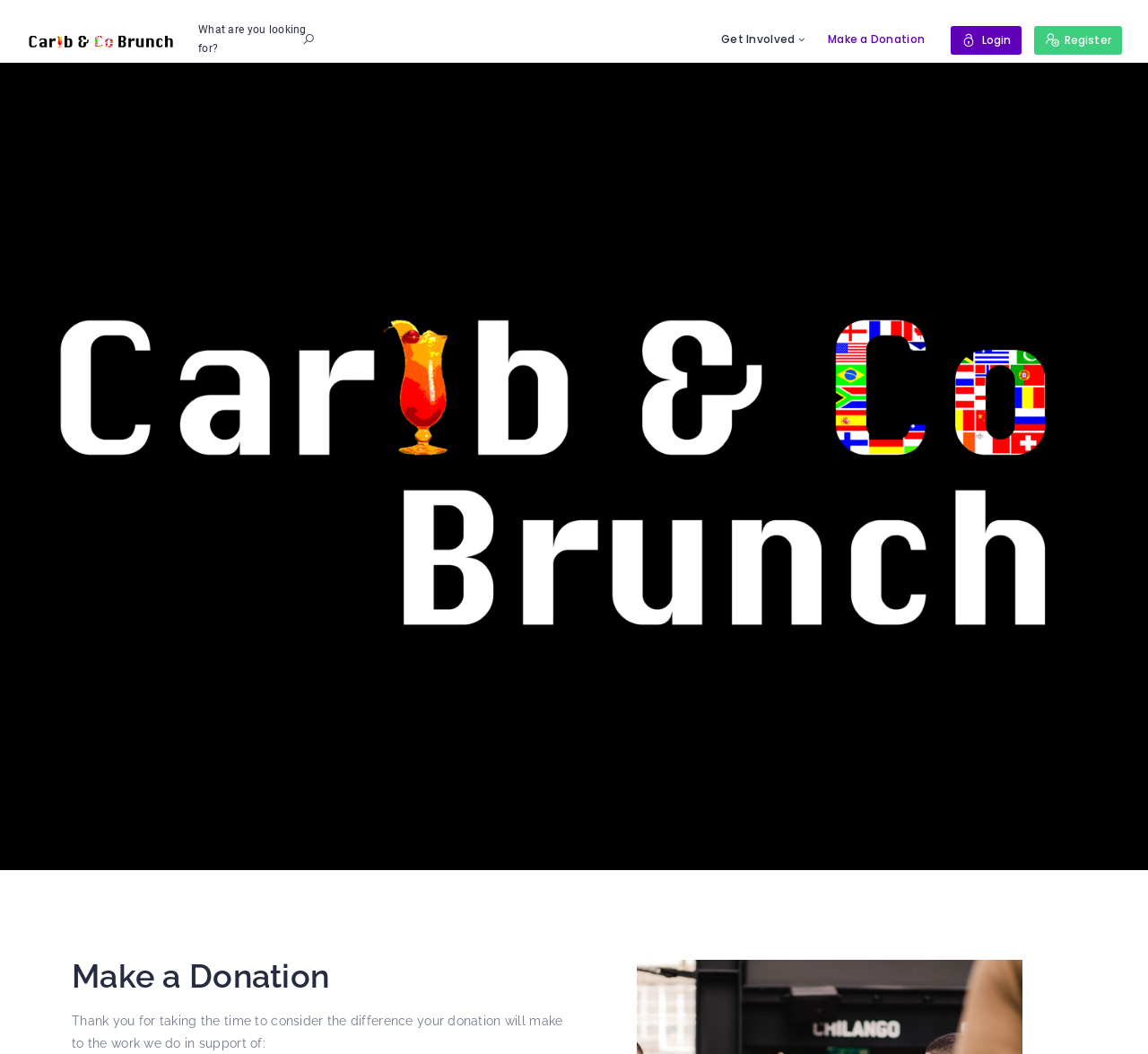What is the tone of the page?
Look at the screenshot and respond with a single word or phrase.

Appreciative